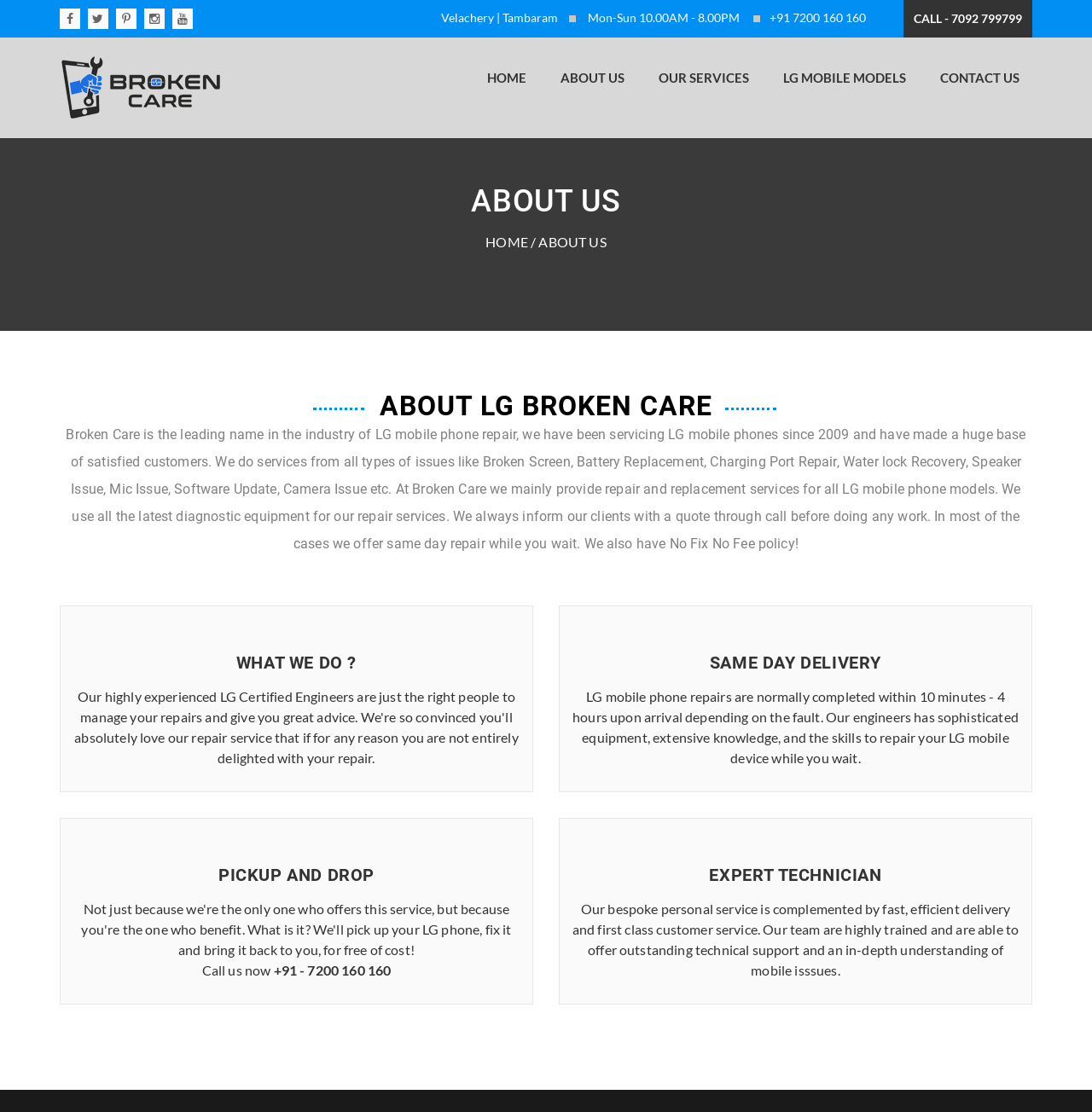Give a one-word or short phrase answer to this question: 
What is the business hour of LG Mobile Repair Centre?

10.00AM - 8.00PM